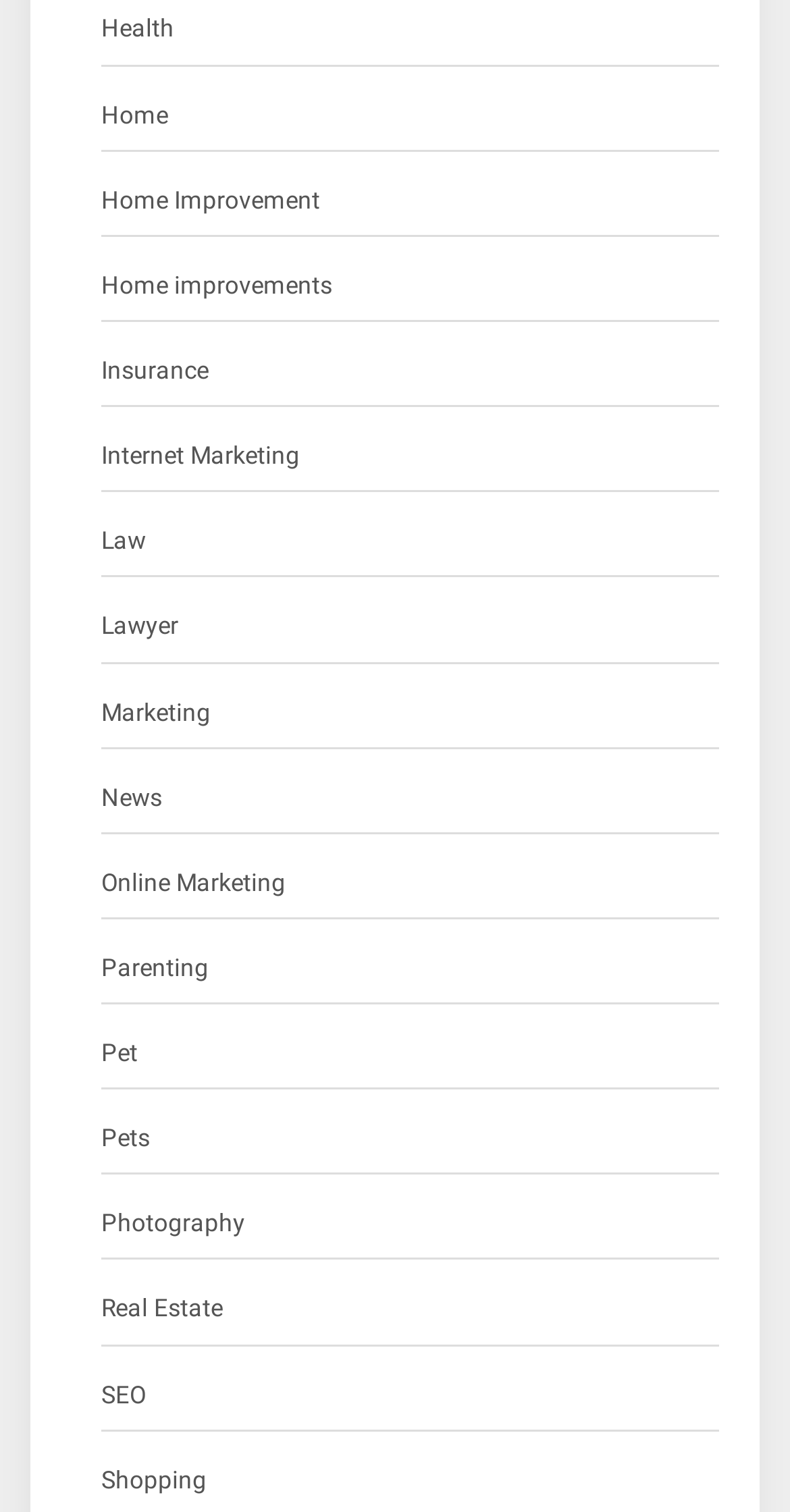Pinpoint the bounding box coordinates of the element to be clicked to execute the instruction: "Visit Home Improvement".

[0.128, 0.119, 0.405, 0.147]